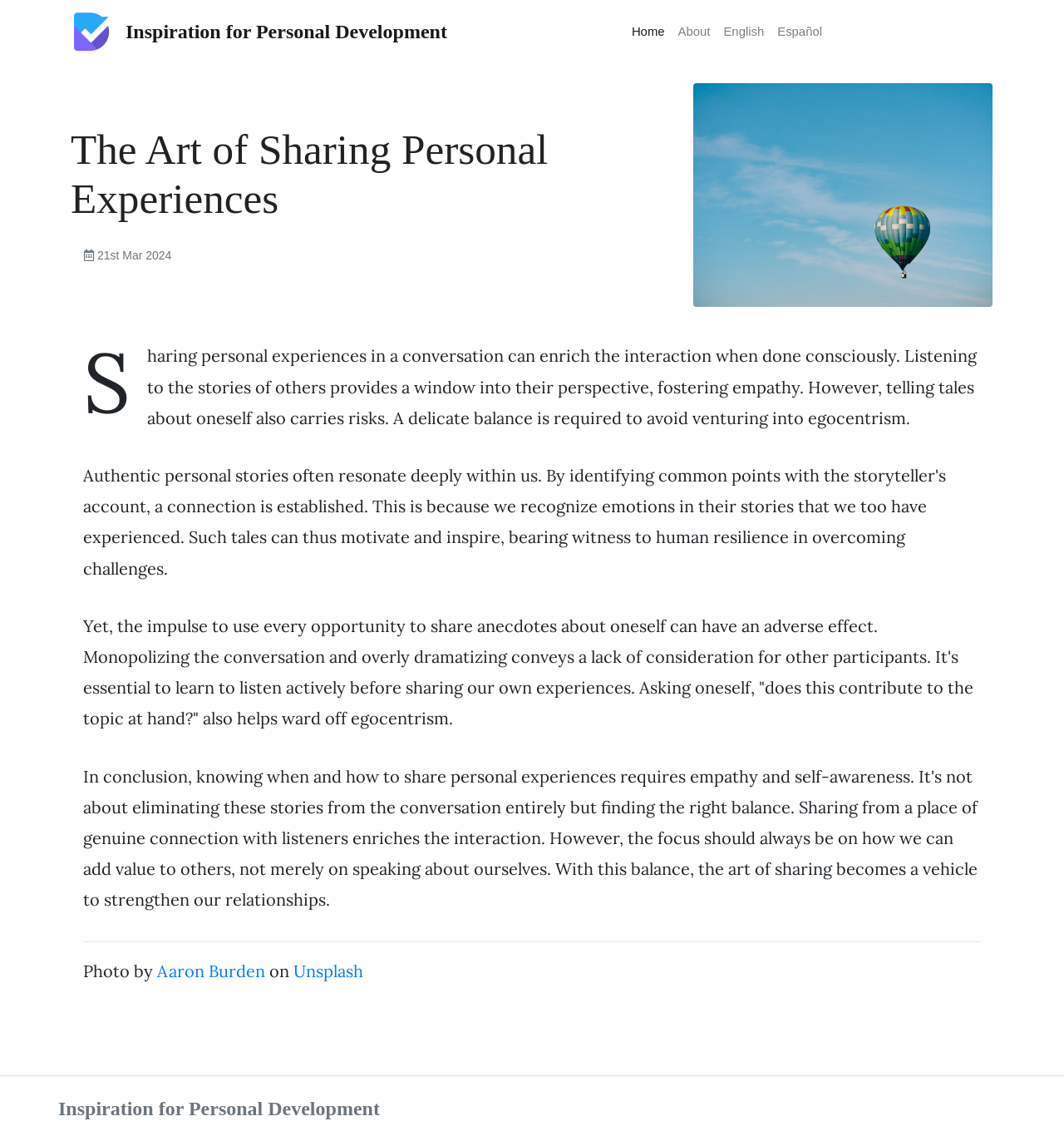What is the topic of the article?
By examining the image, provide a one-word or phrase answer.

Sharing personal experiences